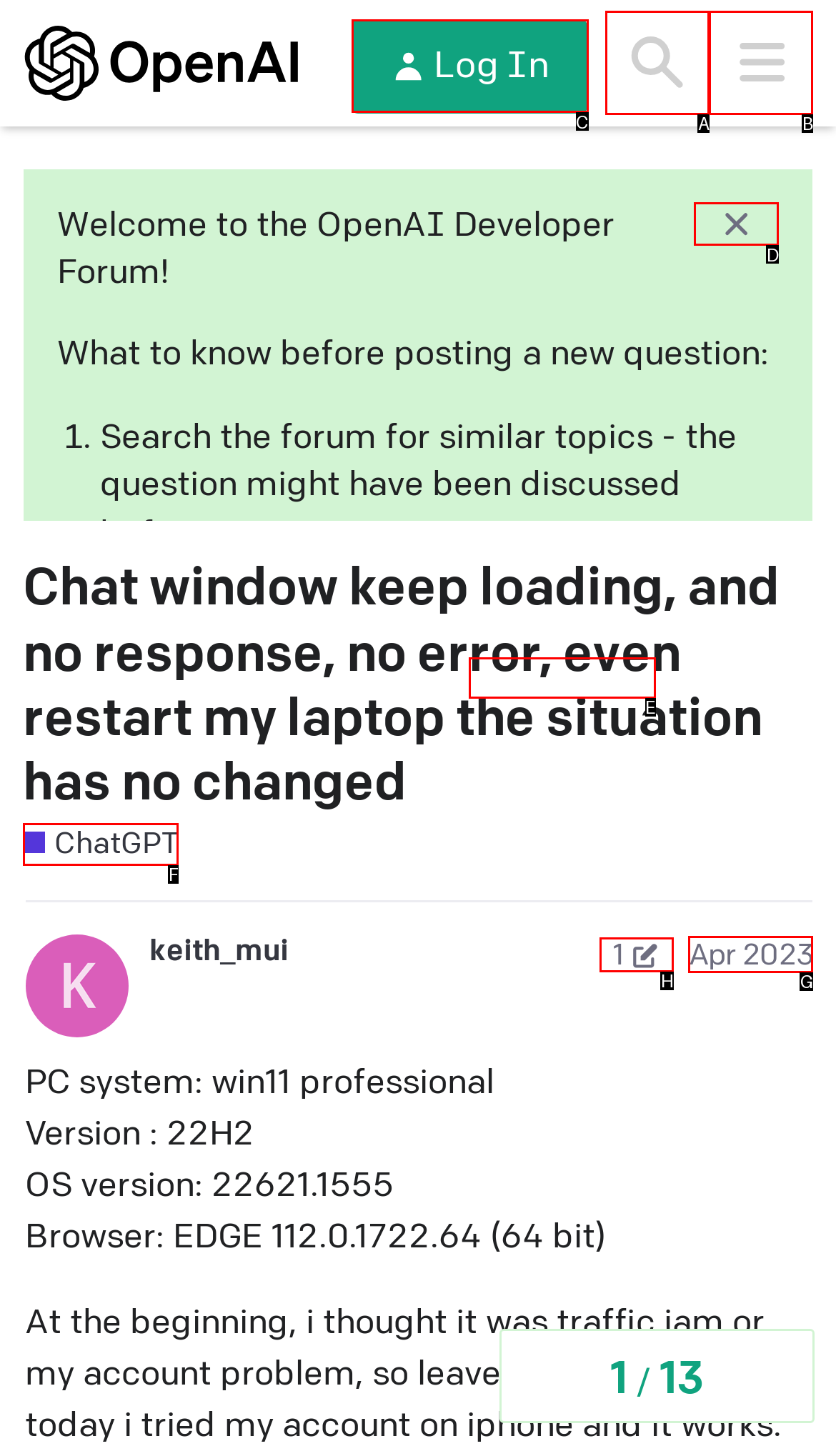Select the correct option based on the description: Help Center
Answer directly with the option’s letter.

E